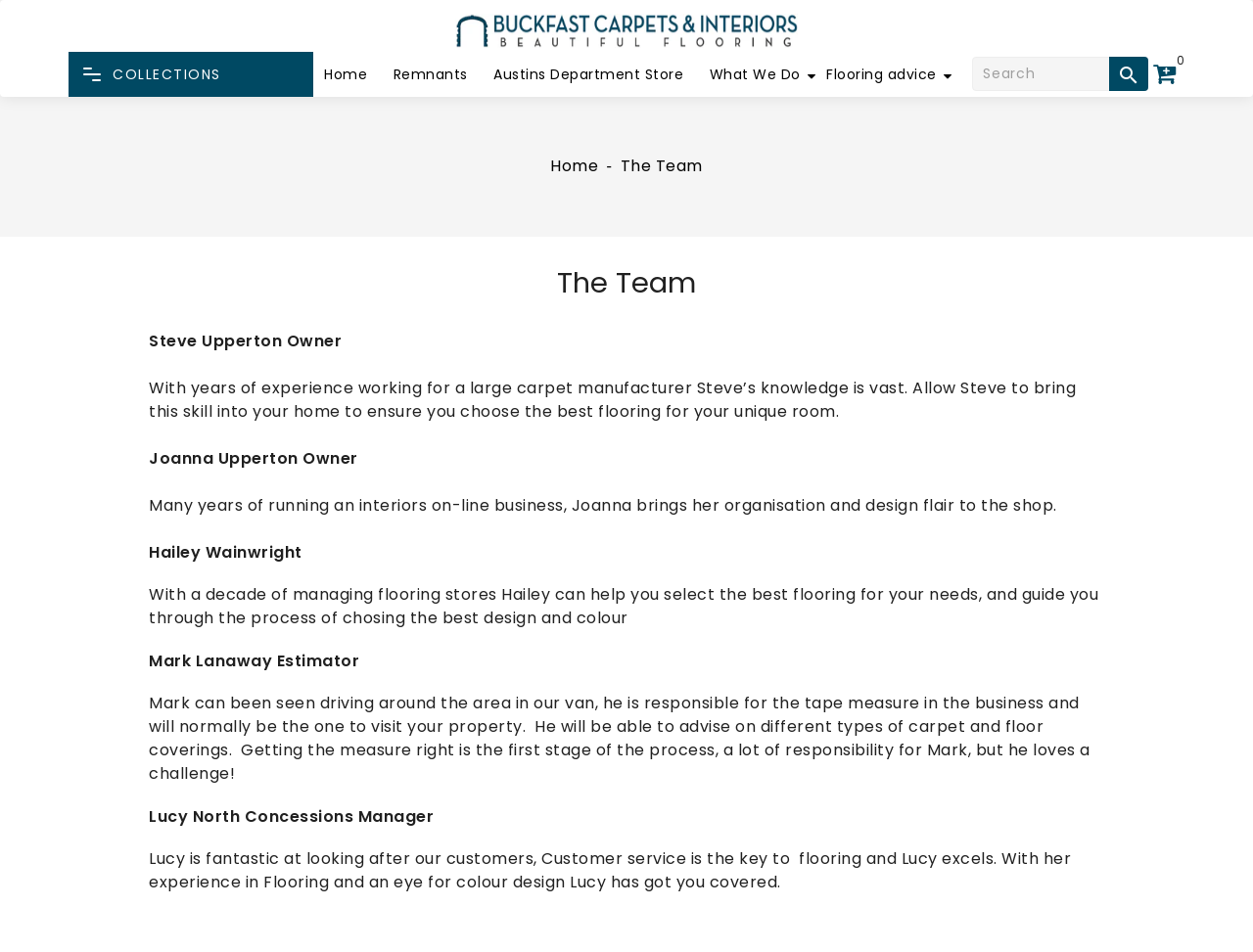Determine the coordinates of the bounding box for the clickable area needed to execute this instruction: "Search for something".

[0.776, 0.06, 0.916, 0.096]